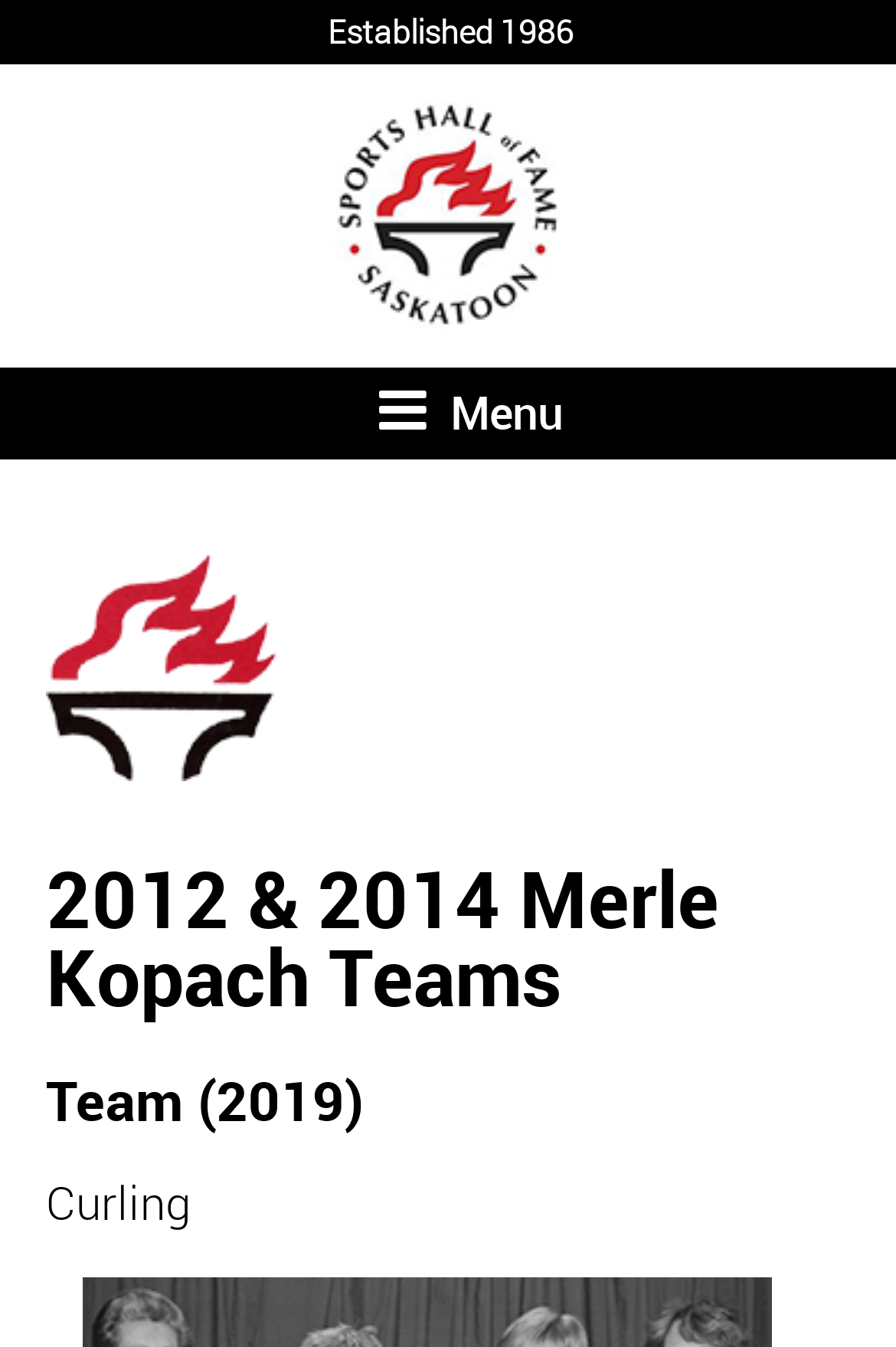Please find the bounding box for the following UI element description. Provide the coordinates in (top-left x, top-left y, bottom-right x, bottom-right y) format, with values between 0 and 1: alt="Saskatoon Sports Hall of Fame"

[0.244, 0.048, 0.756, 0.273]